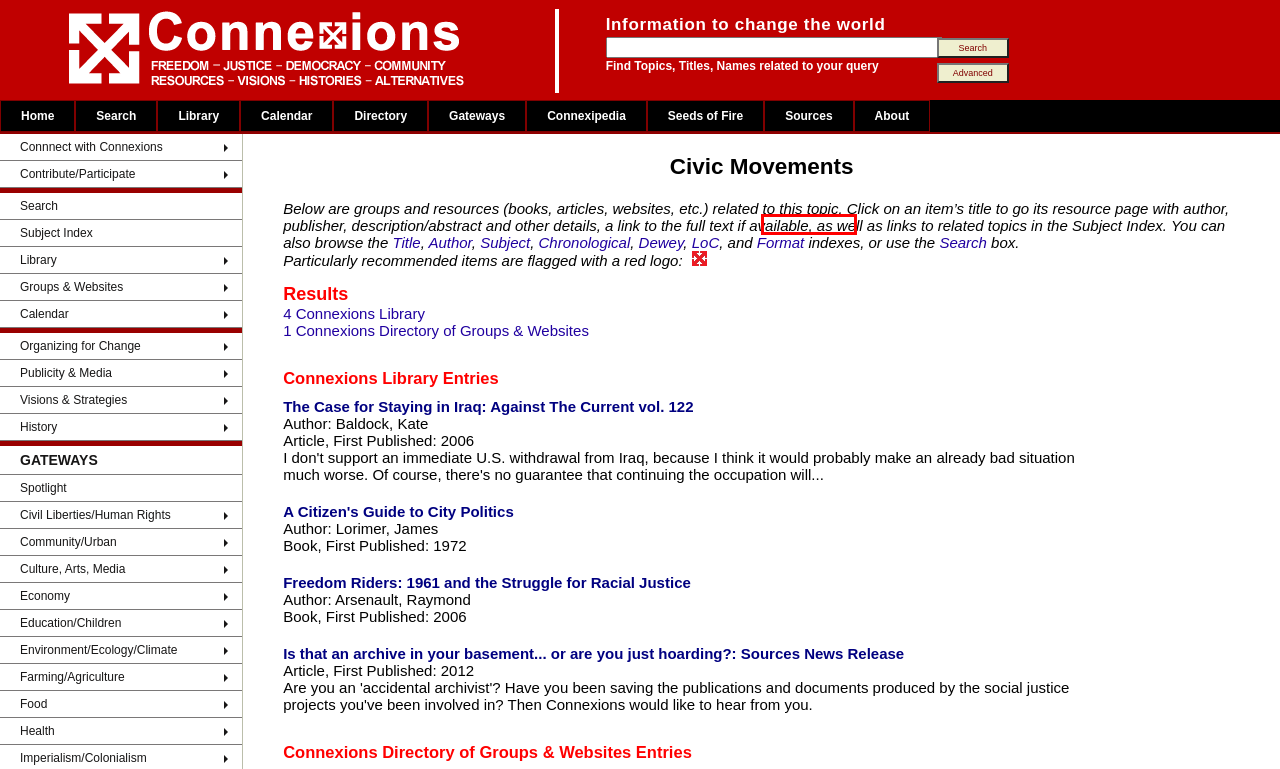Analyze the screenshot of a webpage that features a red rectangle bounding box. Pick the webpage description that best matches the new webpage you would see after clicking on the element within the red bounding box. Here are the candidates:
A. Connexions Search Directory
B. The Case for Staying in Iraq
C. Sources Select Resources for Journalists Writers Researchers Editors Media Communicators
D. Sources News Releases 2020 - 2023
E. Journalism Sources
F. Sources Subject Index Experts and Information in Sources Directory 2012
G. Environment Sources
H. Freedom Riders

G